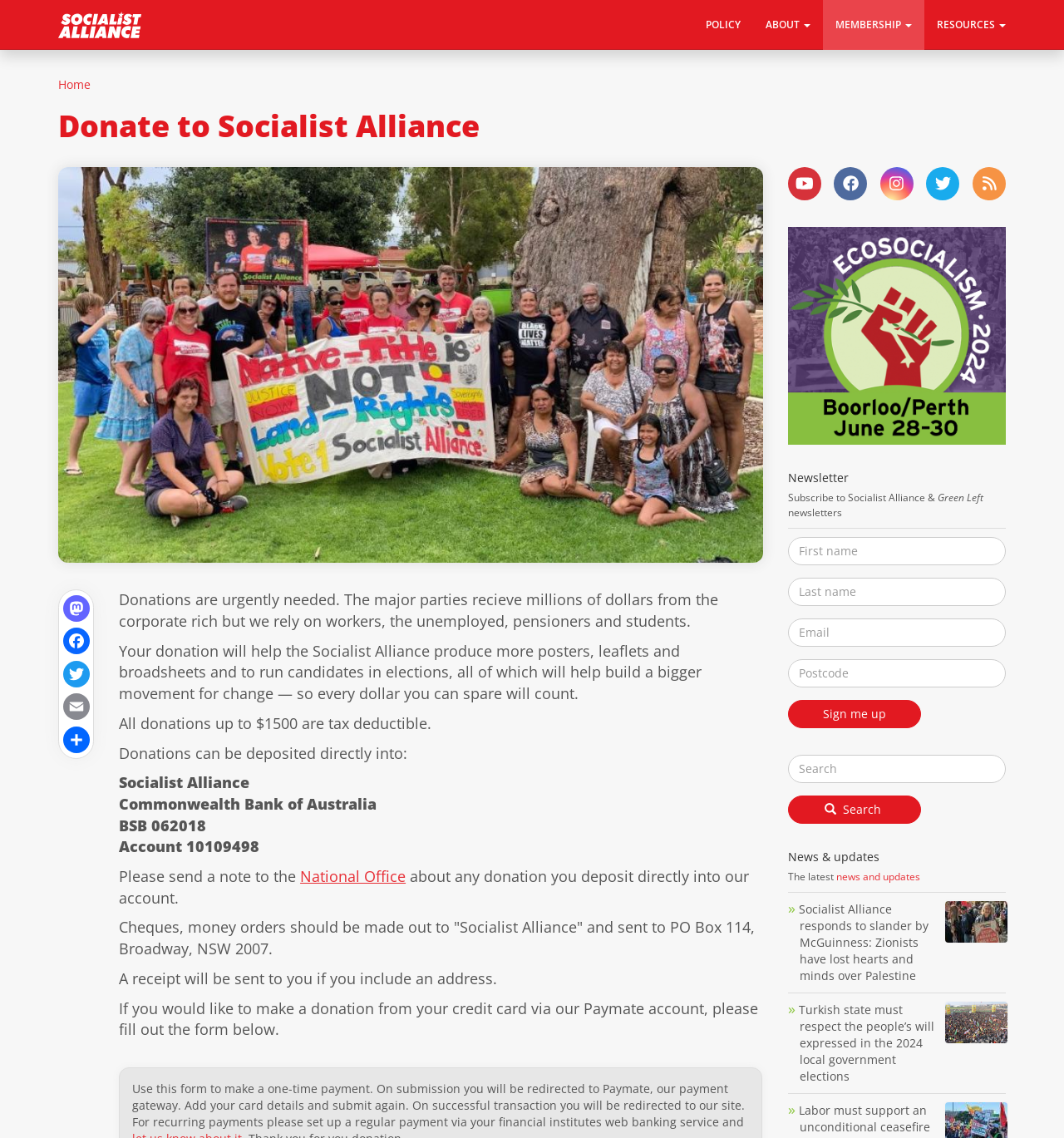Determine the bounding box coordinates of the clickable region to carry out the instruction: "Donate to Socialist Alliance".

[0.112, 0.518, 0.675, 0.554]